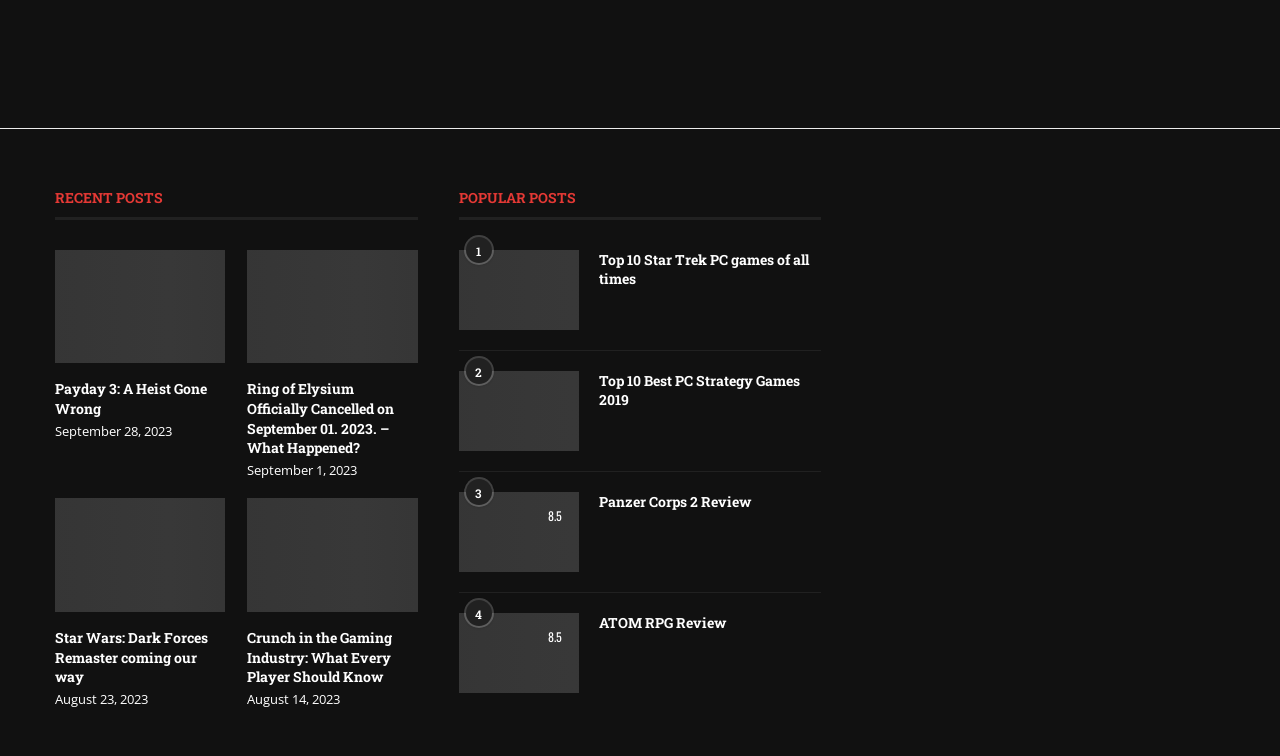Provide a single word or phrase to answer the given question: 
What is the title of the first popular post?

Top 10 Star Trek PC games of all times